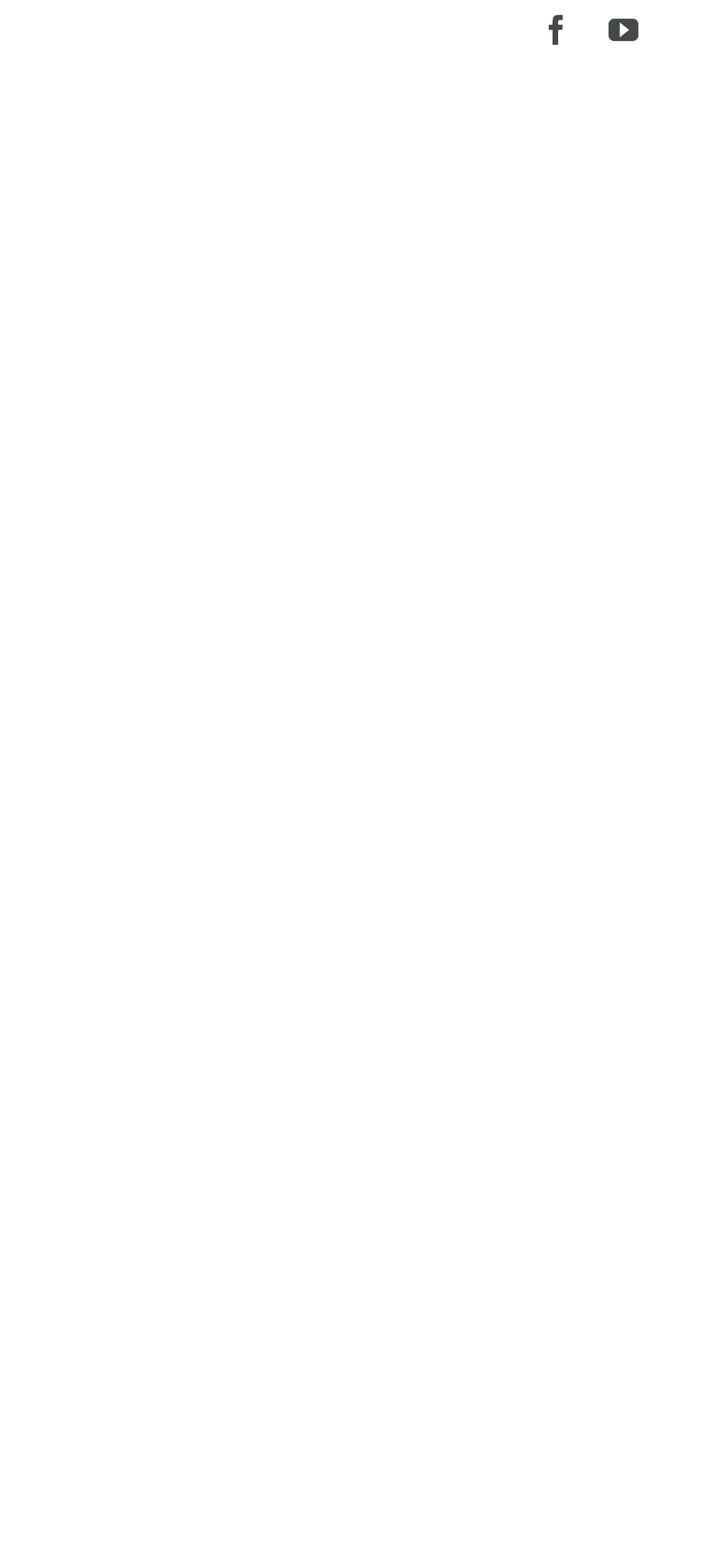Locate and extract the headline of this webpage.

Need a new search